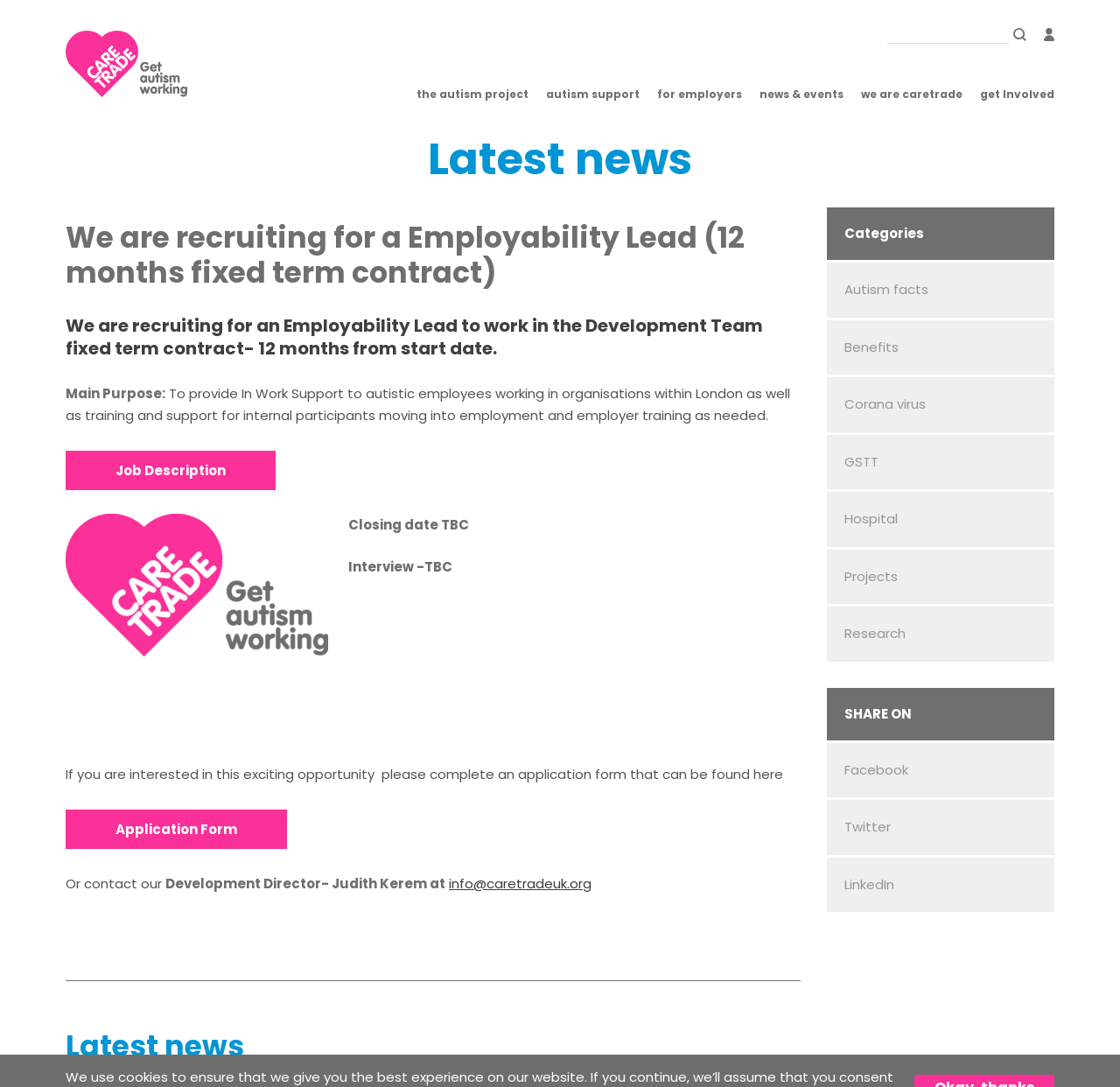Create an elaborate caption for the webpage.

This webpage is about a job recruitment for an Employability Lead at CareTrade, a 12-month fixed-term contract. At the top, there is a search bar with a search button and an account link, accompanied by a logo on the left. Below the logo, there are several links to different sections of the website, including "The Autism Project", "Autism Support", "For Employers", "News & Events", "We are CareTrade", and "Get Involved".

The main content of the page is divided into two sections. On the left, there is a section with three headings: "Latest news", the job title, and a brief job description. Below the headings, there is a paragraph describing the main purpose of the job, which is to provide in-work support to autistic employees and training to internal participants. There are also links to the job description and application form.

On the right, there are two complementary sections. The top section has a heading "Categories" and lists several links to different categories, including "Autism facts", "Benefits", and "Research". The bottom section has a heading "SHARE ON" and lists links to share the page on social media platforms, including Facebook, Twitter, and LinkedIn.

At the bottom of the page, there is a horizontal separator, and below it, there is another "Latest news" heading.